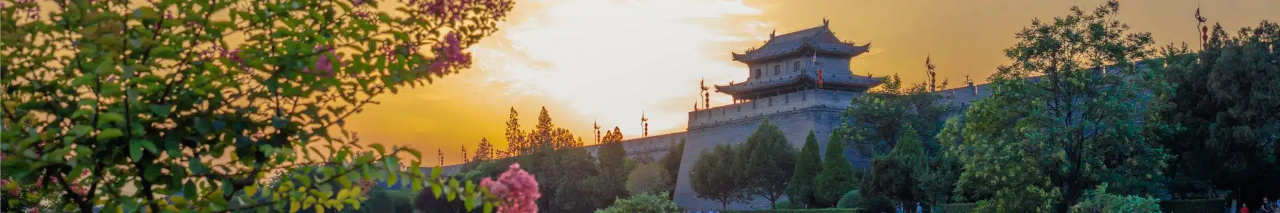Please answer the following question using a single word or phrase: What is the status of the Xi'an City Wall?

UNESCO World Heritage site